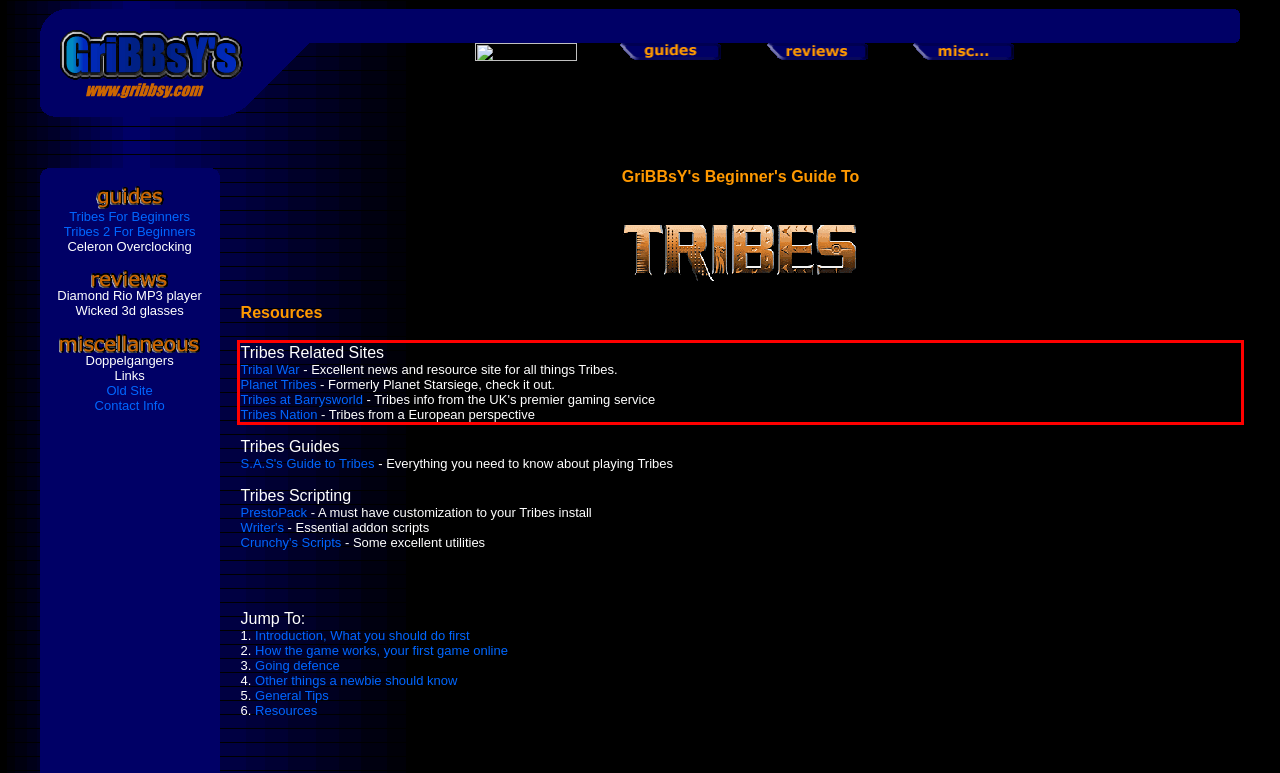Please analyze the screenshot of a webpage and extract the text content within the red bounding box using OCR.

Tribes Related Sites Tribal War - Excellent news and resource site for all things Tribes. Planet Tribes - Formerly Planet Starsiege, check it out. Tribes at Barrysworld - Tribes info from the UK's premier gaming service Tribes Nation - Tribes from a European perspective